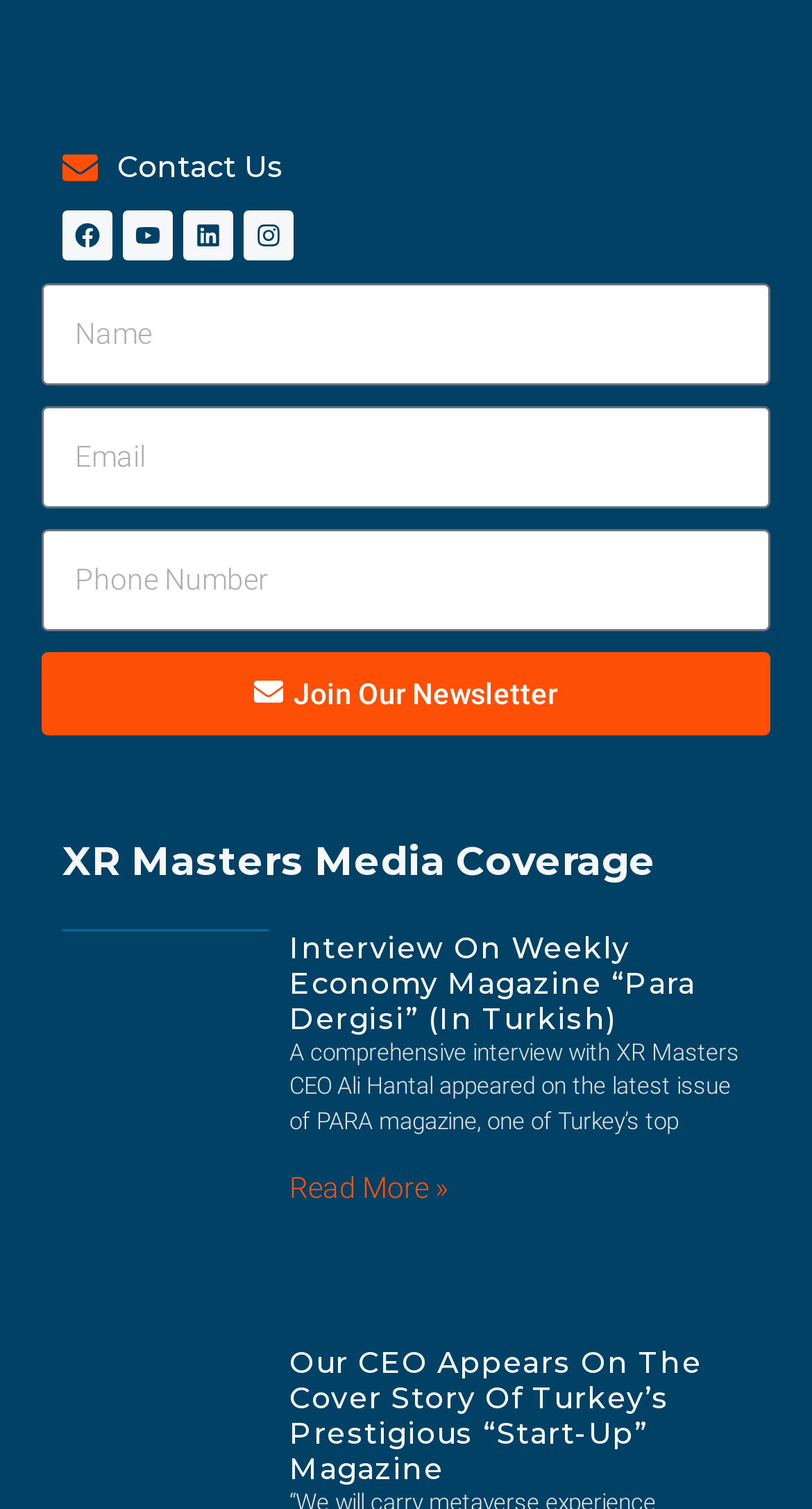Examine the image and give a thorough answer to the following question:
What social media platforms are linked?

The webpage has links to four social media platforms: Facebook, Youtube, Linkedin, and Instagram. These links are accompanied by images of the respective platform's logos.